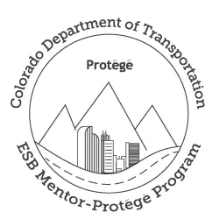What is emphasized by the prominent display of 'Protégé'?
Please answer the question with as much detail as possible using the screenshot.

The prominent display of the word 'Protégé' at the center of the logo emphasizes the program's focus on mentorship and personal development, highlighting the importance of guidance and growth in the transportation sector.